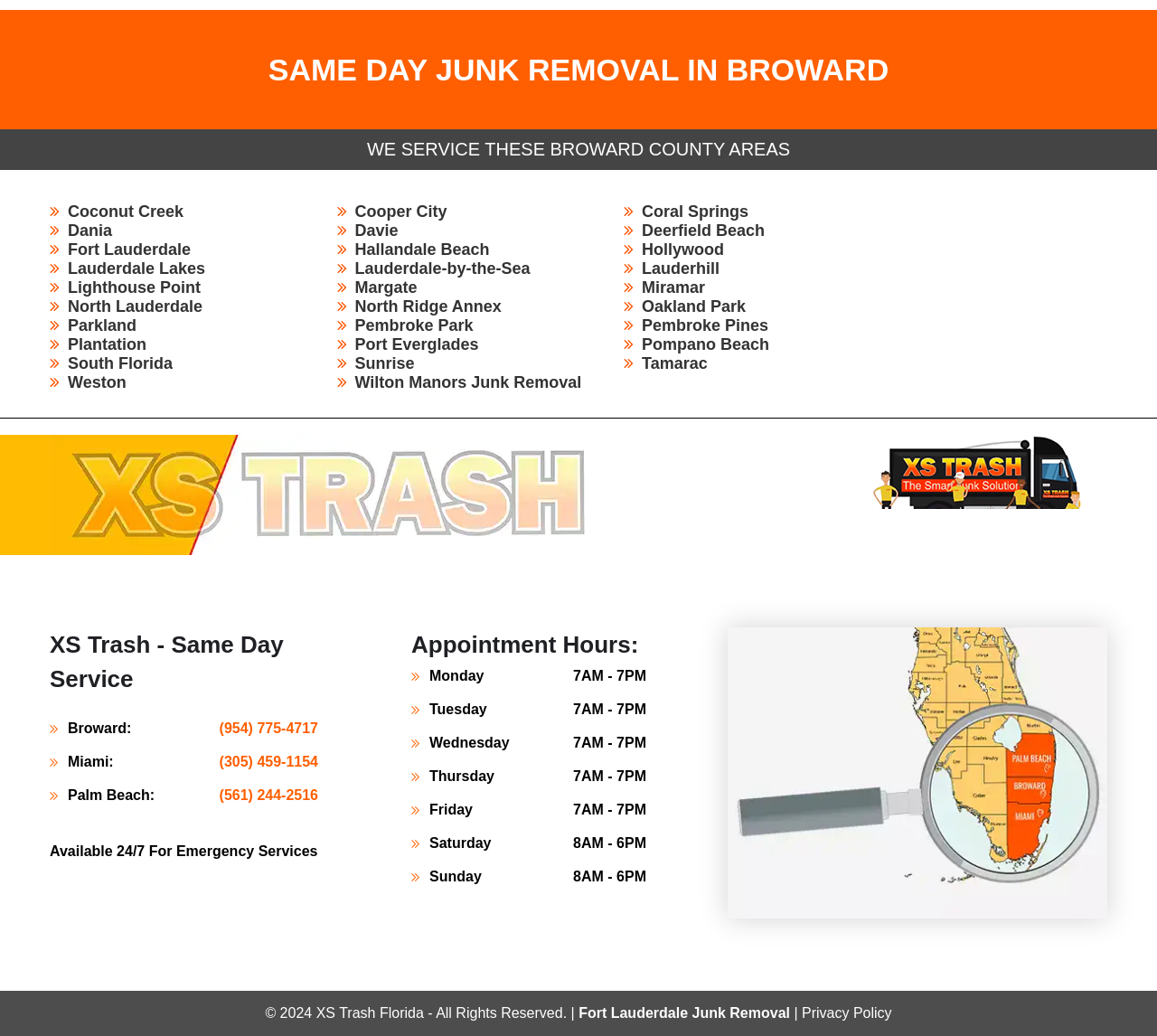Show the bounding box coordinates of the region that should be clicked to follow the instruction: "Check appointment hours."

[0.355, 0.605, 0.559, 0.638]